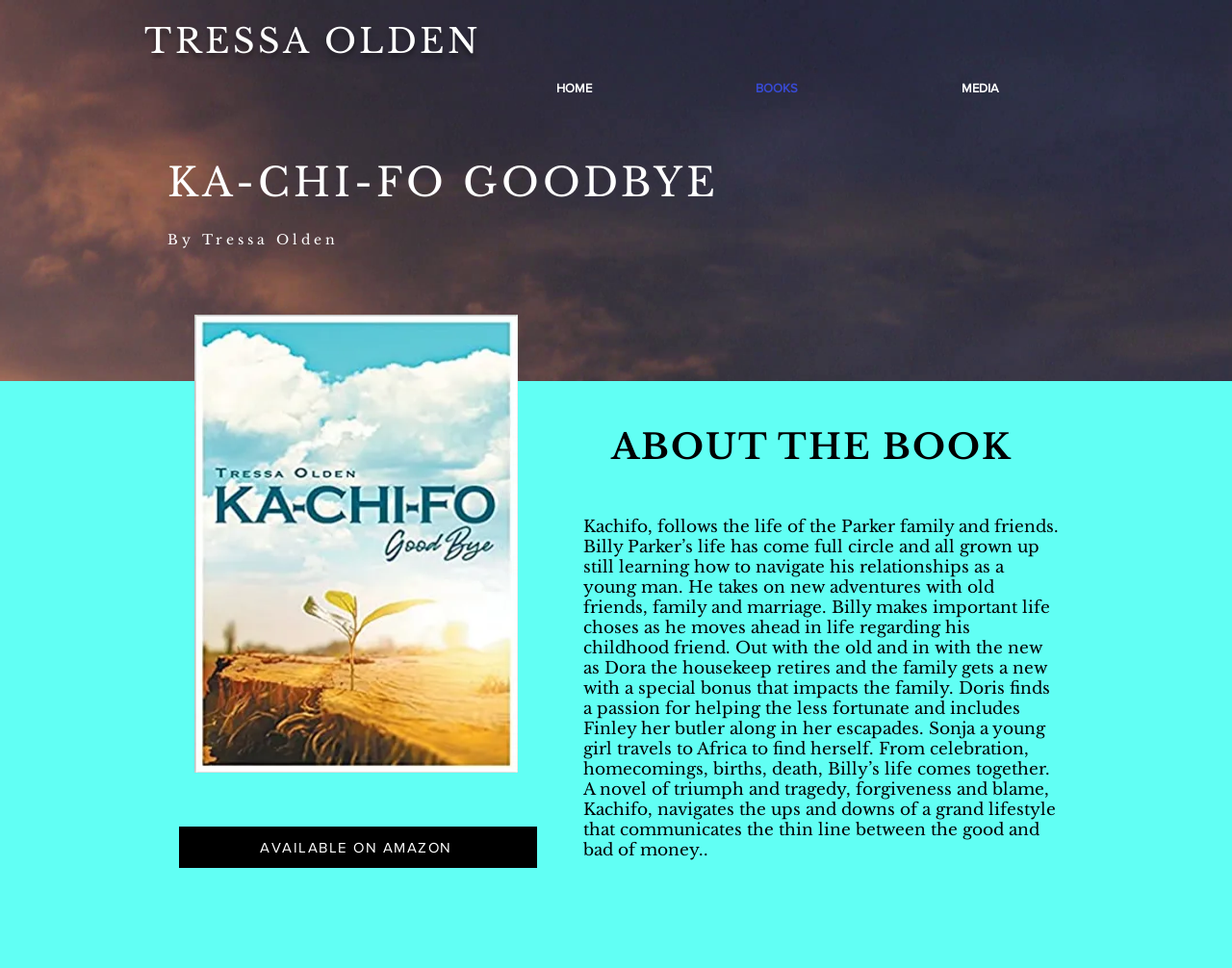Identify the bounding box of the HTML element described here: "HOME". Provide the coordinates as four float numbers between 0 and 1: [left, top, right, bottom].

[0.385, 0.067, 0.547, 0.116]